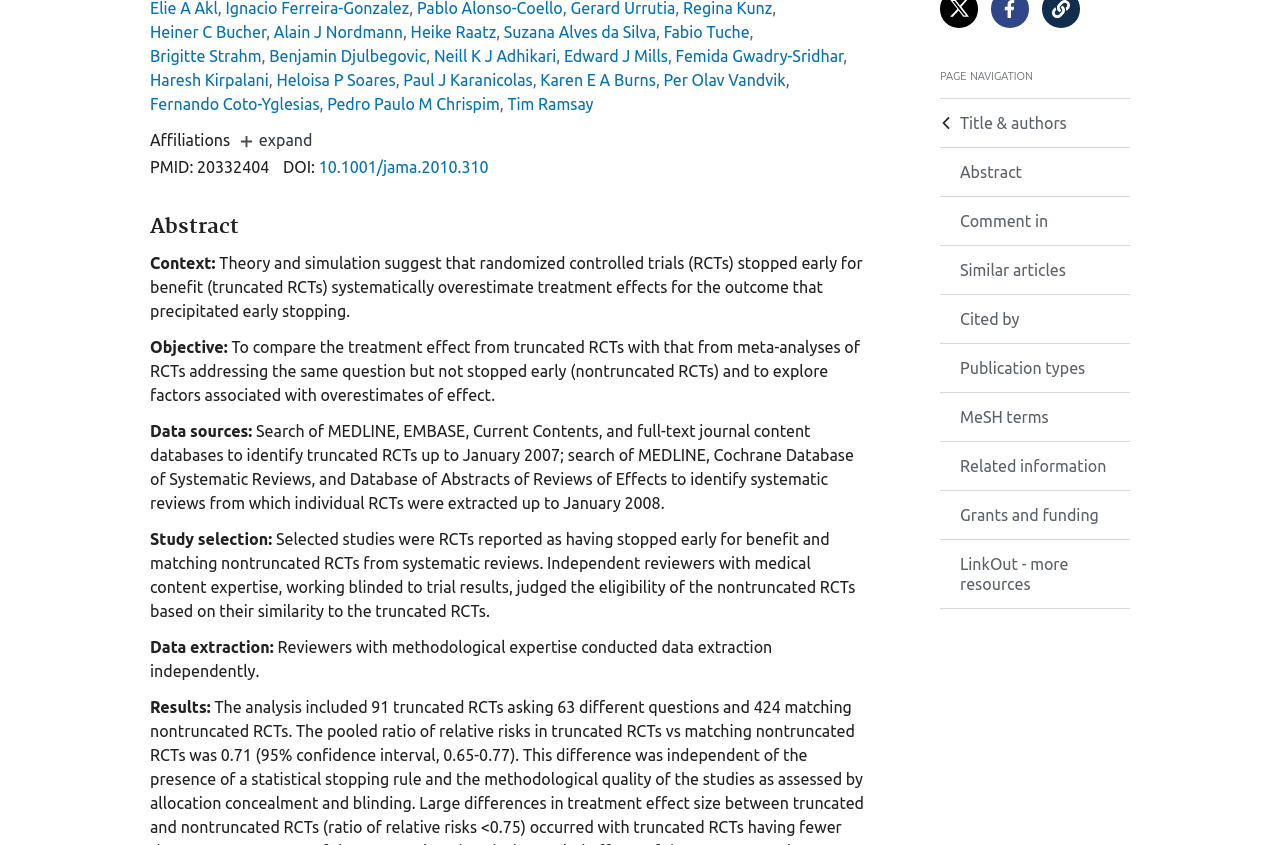Identify and provide the bounding box coordinates of the UI element described: "Title & authors". The coordinates should be formatted as [left, top, right, bottom], with each number being a float between 0 and 1.

[0.734, 0.117, 0.883, 0.173]